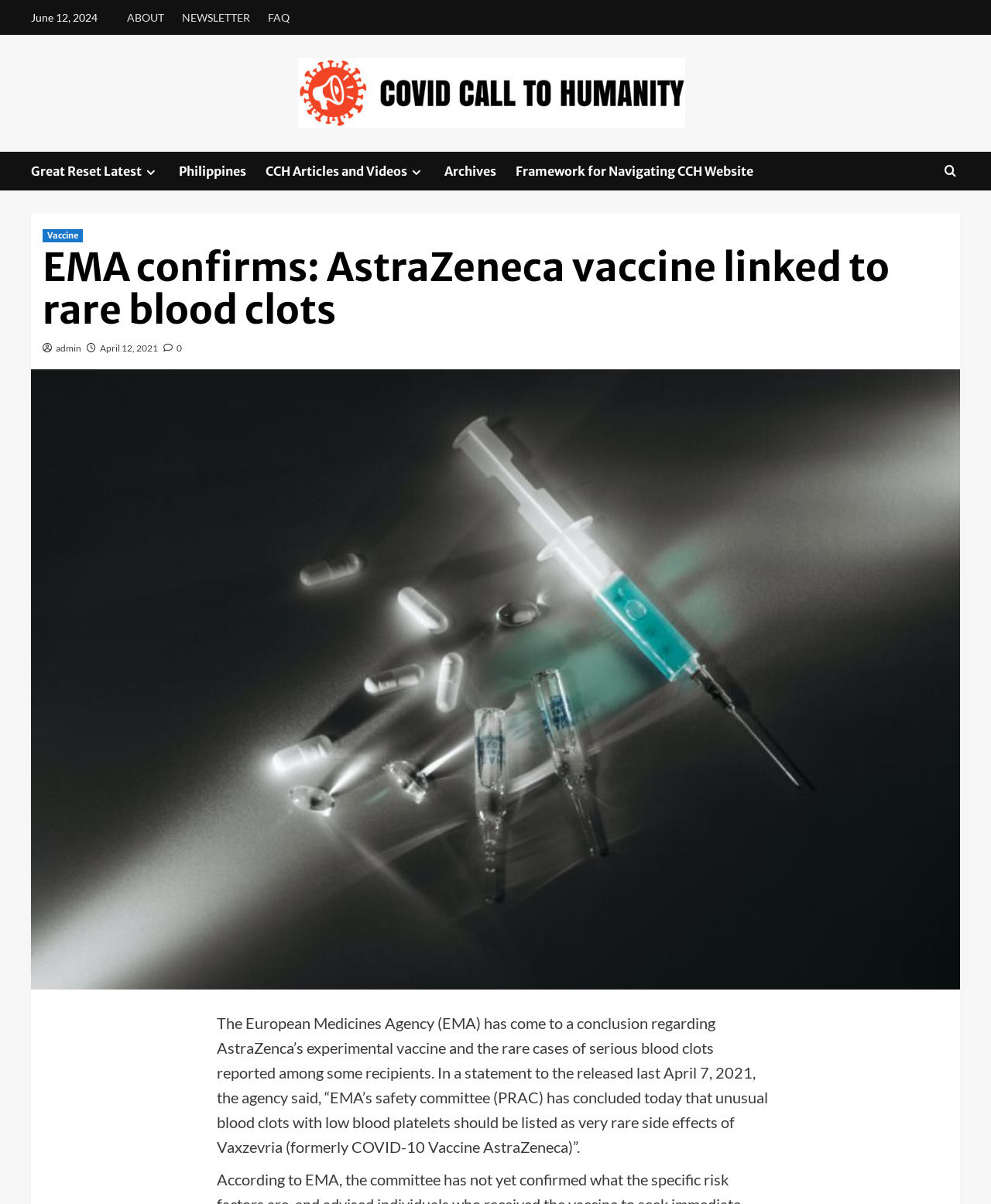Please locate the bounding box coordinates of the element that needs to be clicked to achieve the following instruction: "Read the news from Philippines". The coordinates should be four float numbers between 0 and 1, i.e., [left, top, right, bottom].

[0.18, 0.126, 0.268, 0.158]